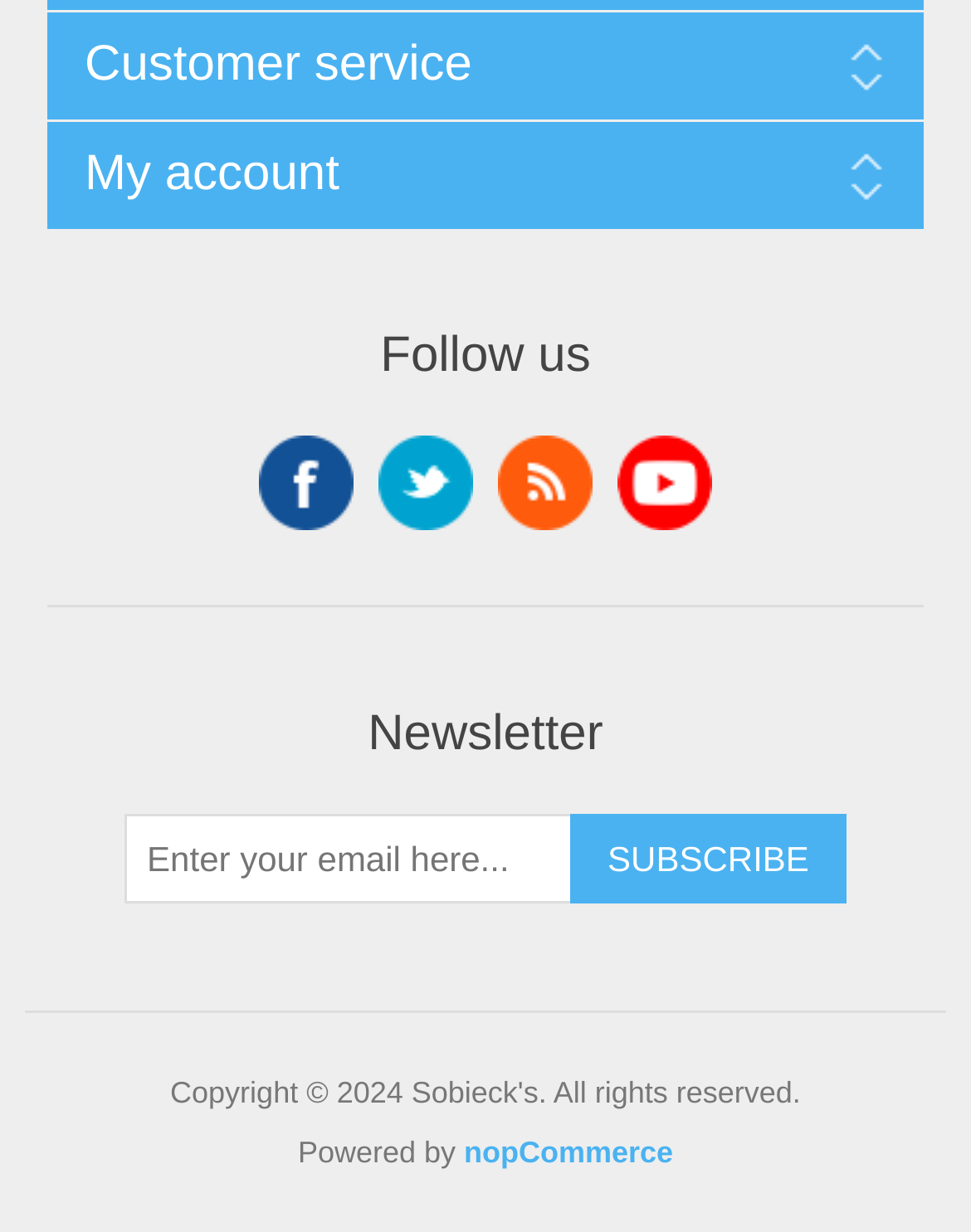Give a one-word or short phrase answer to the question: 
What is the name of the platform powering the website?

nopCommerce